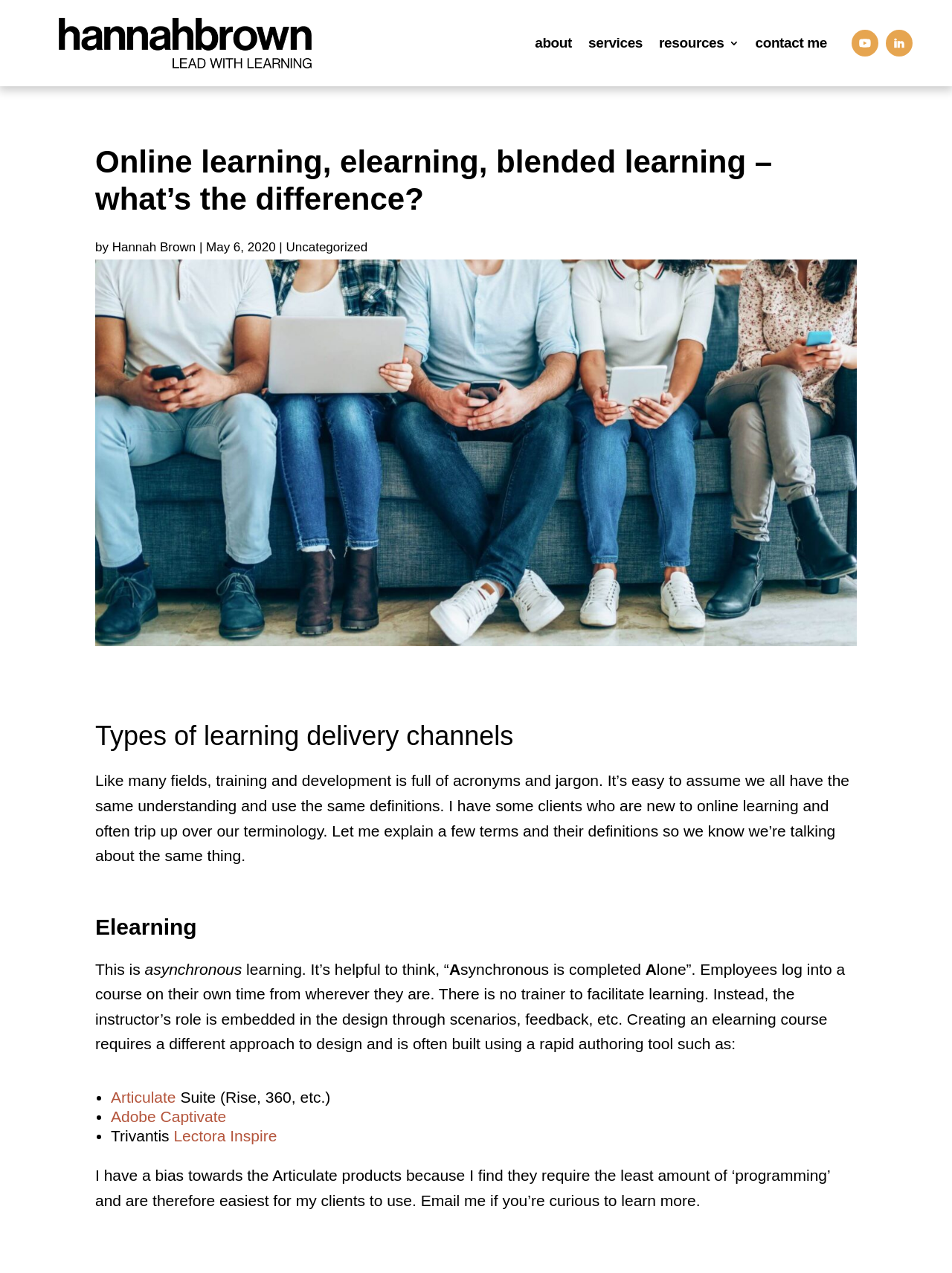Use a single word or phrase to answer the question:
What type of learning is facilitated by a trainer?

Synchronous